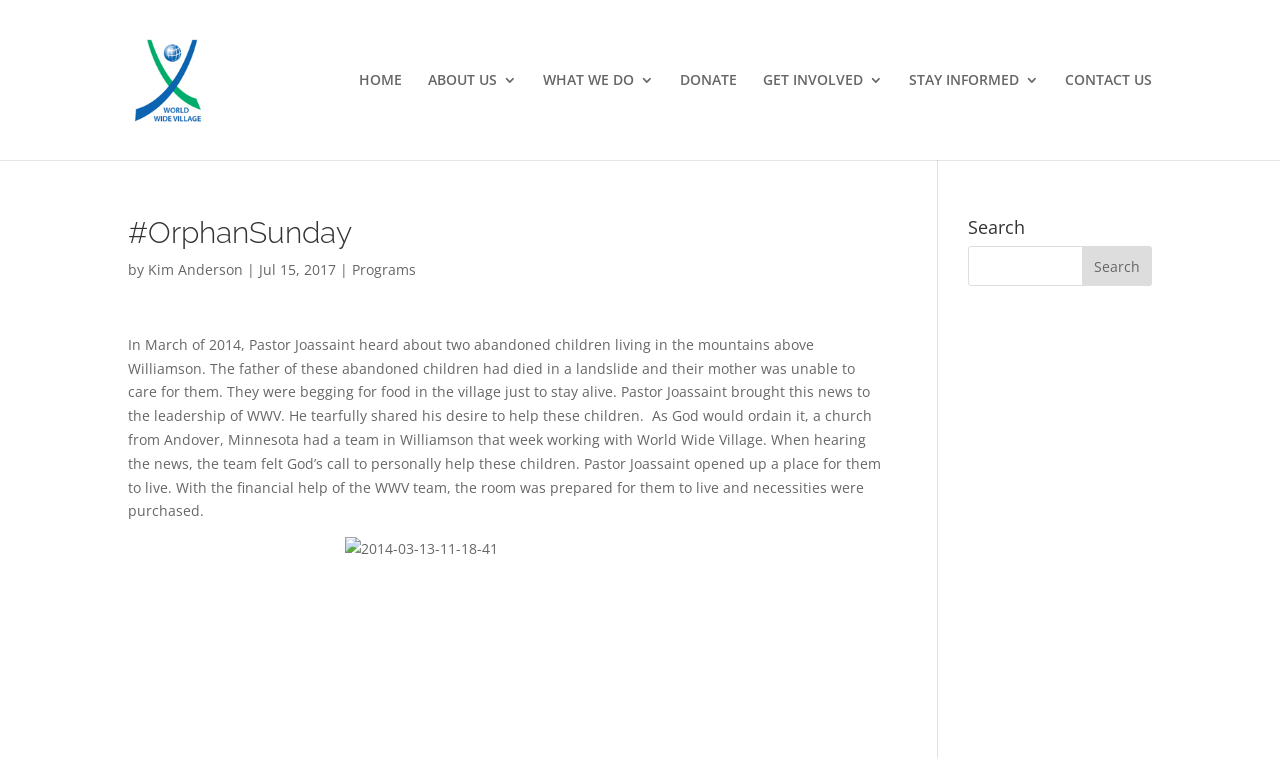Analyze the image and answer the question with as much detail as possible: 
What is the name of the organization?

The name of the organization can be found in the top-left corner of the webpage, where it says 'World Wide Village' in a logo format, and also in the link 'World Wide Village' with a bounding box of [0.103, 0.091, 0.162, 0.116].